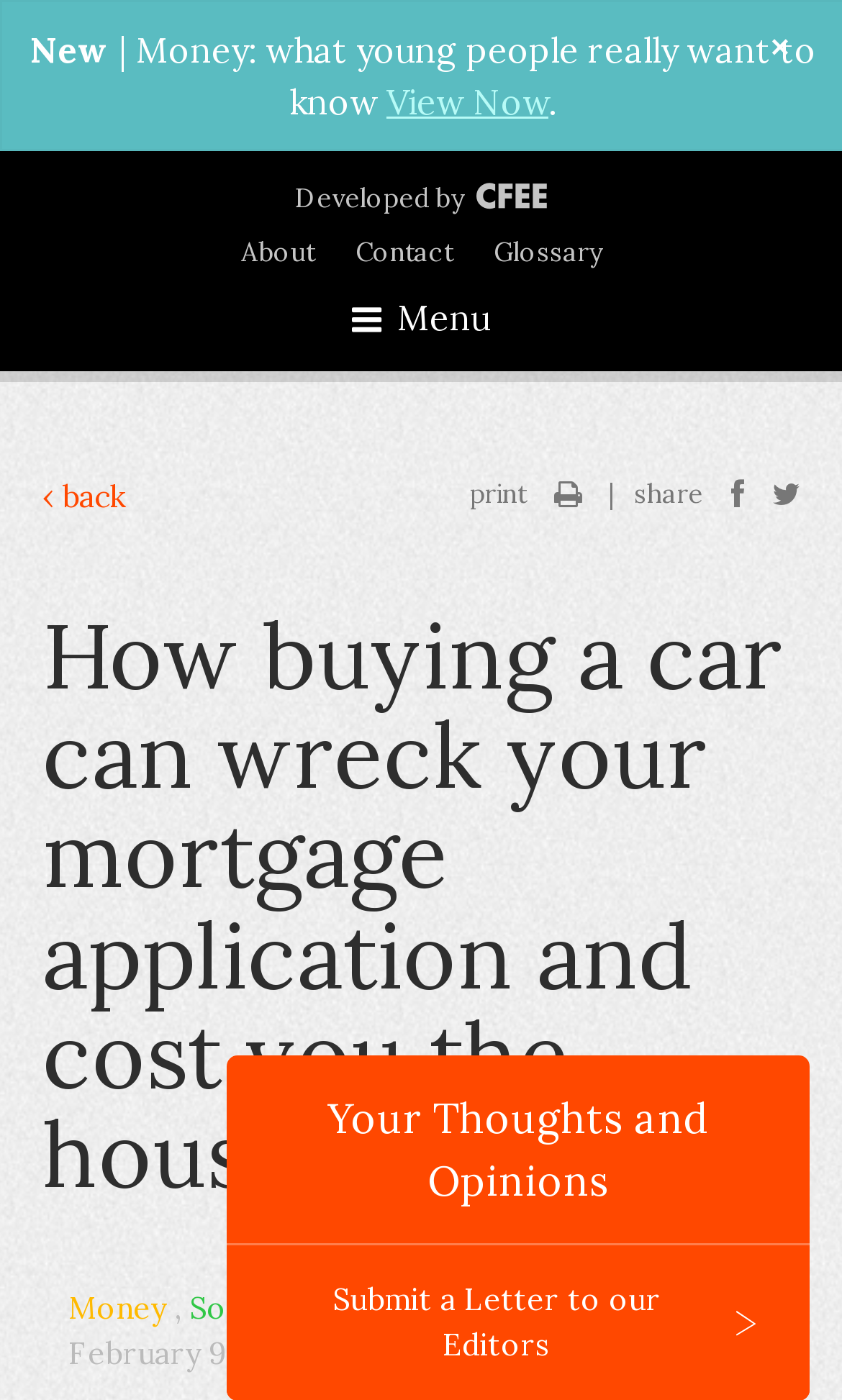Kindly provide the bounding box coordinates of the section you need to click on to fulfill the given instruction: "Click to view terms and conditions".

None